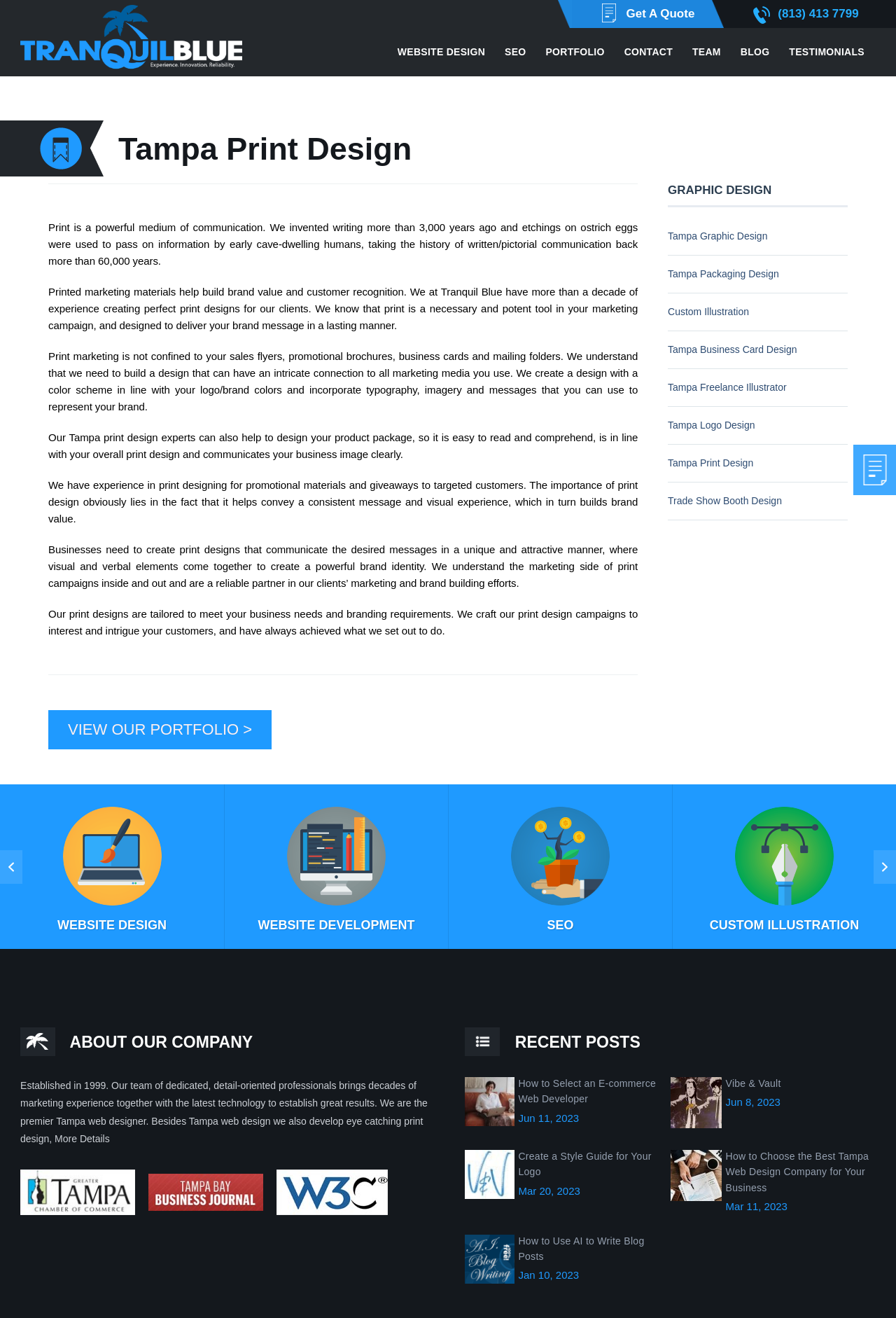Mark the bounding box of the element that matches the following description: "CUSTOM ILLUSTRATION".

[0.751, 0.595, 1.0, 0.723]